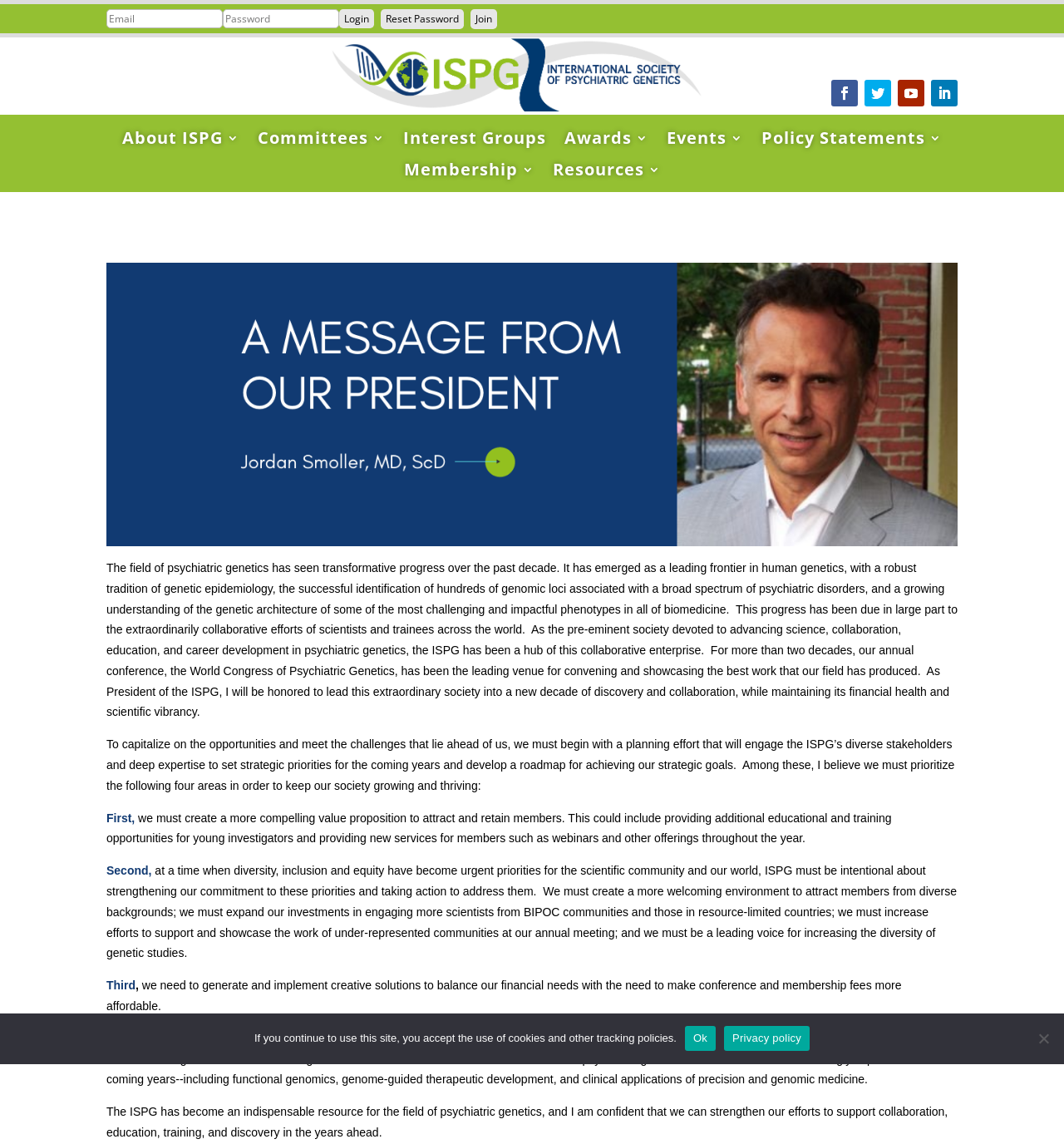Identify the coordinates of the bounding box for the element described below: "Read more". Return the coordinates as four float numbers between 0 and 1: [left, top, right, bottom].

None